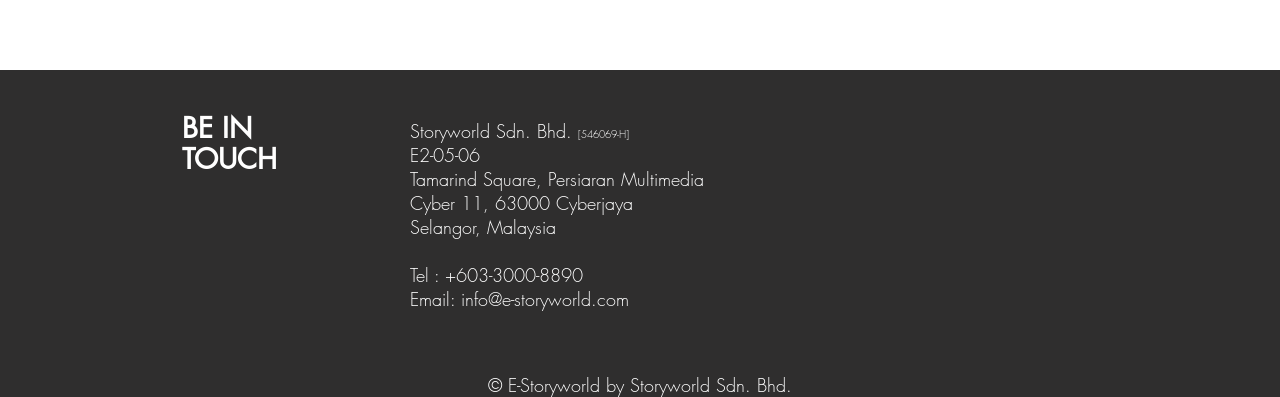Reply to the question with a single word or phrase:
What social media platforms are listed?

Facebook, YouTube